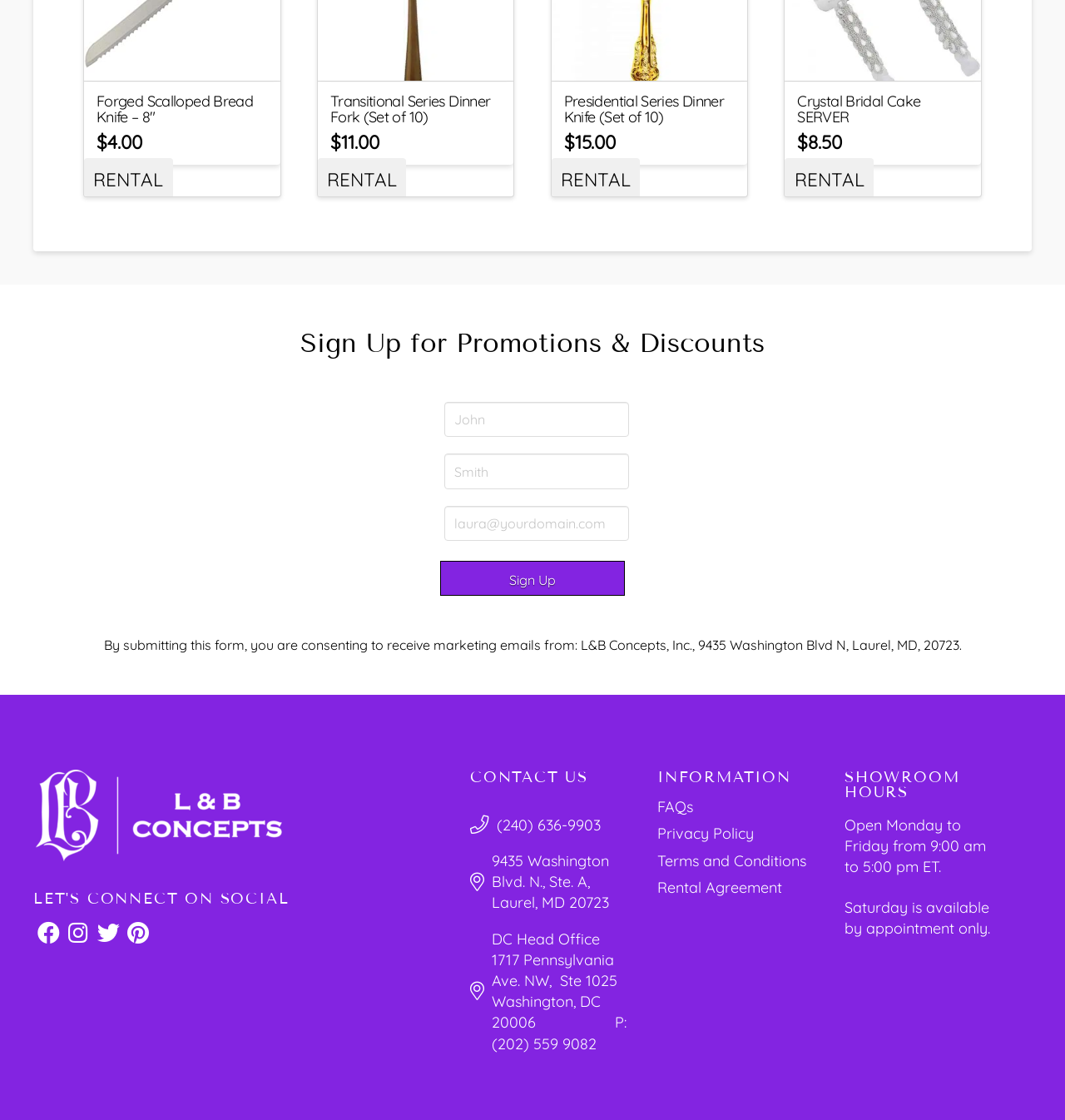Identify the coordinates of the bounding box for the element that must be clicked to accomplish the instruction: "View FAQs".

[0.617, 0.709, 0.765, 0.733]